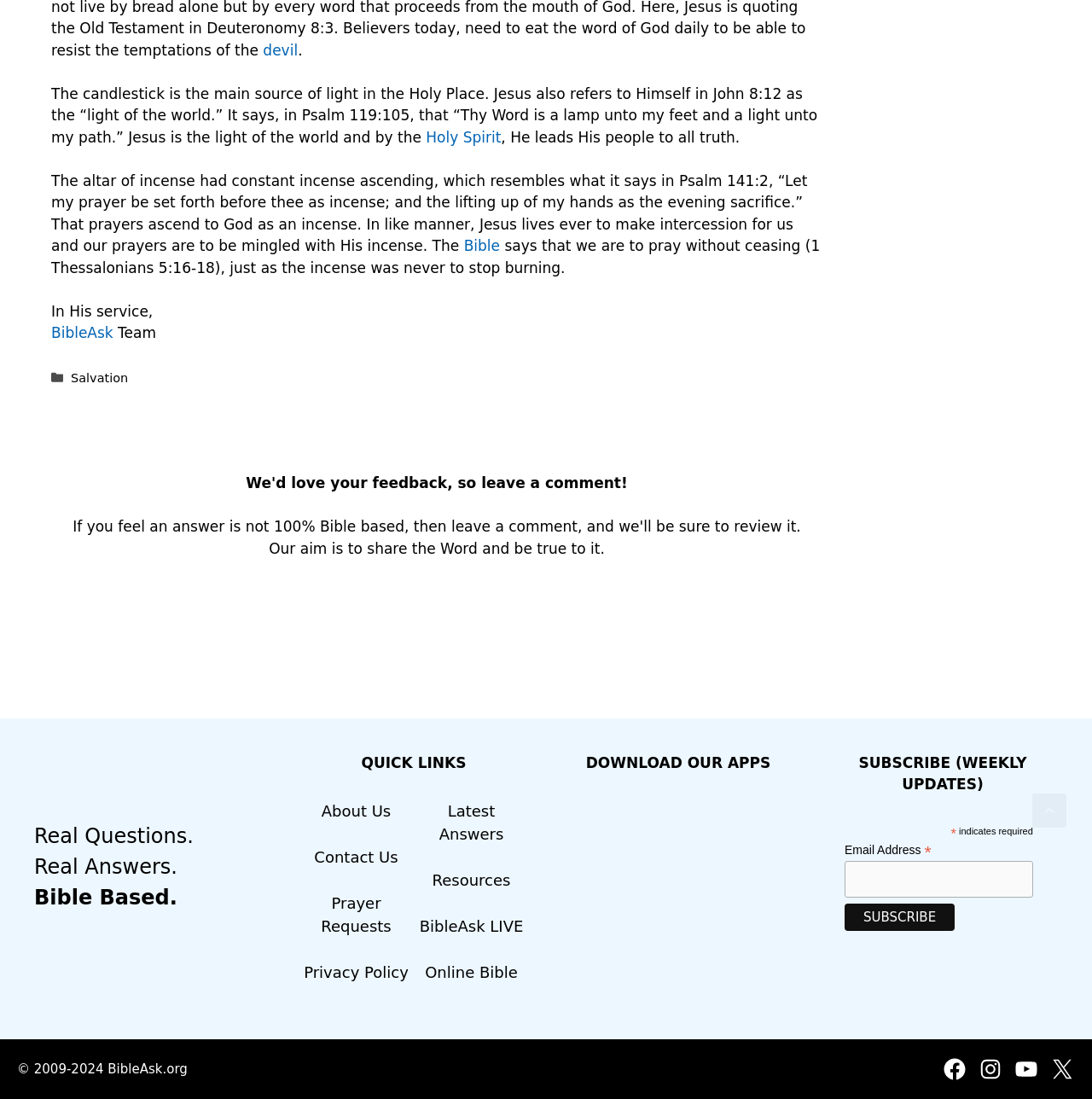What is the main source of light in the Holy Place?
Using the information presented in the image, please offer a detailed response to the question.

According to the text, 'The candlestick is the main source of light in the Holy Place.' This information is obtained from the StaticText element with the text 'The candlestick is the main source of light in the Holy Place. Jesus also refers to Himself in John 8:12 as the “light of the world.” It says, in Psalm 119:105, that “Thy Word is a lamp unto my feet and a light unto my path.” Jesus is the light of the world and by the'.